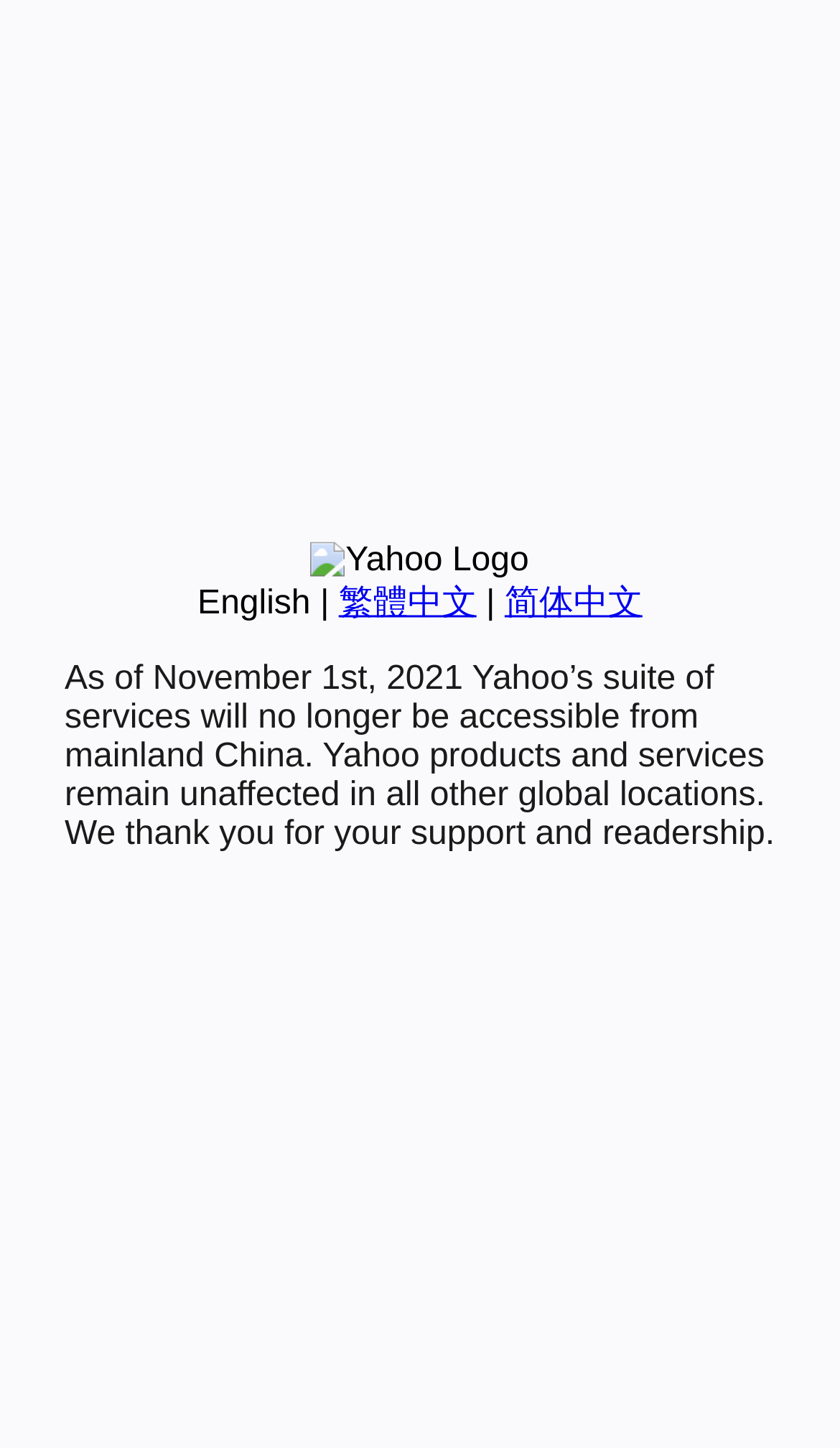Find and provide the bounding box coordinates for the UI element described with: "繁體中文".

[0.403, 0.404, 0.567, 0.429]